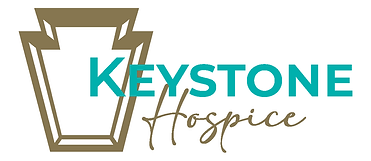What font style is used for 'Hospice'?
Provide a concise answer using a single word or phrase based on the image.

handwritten